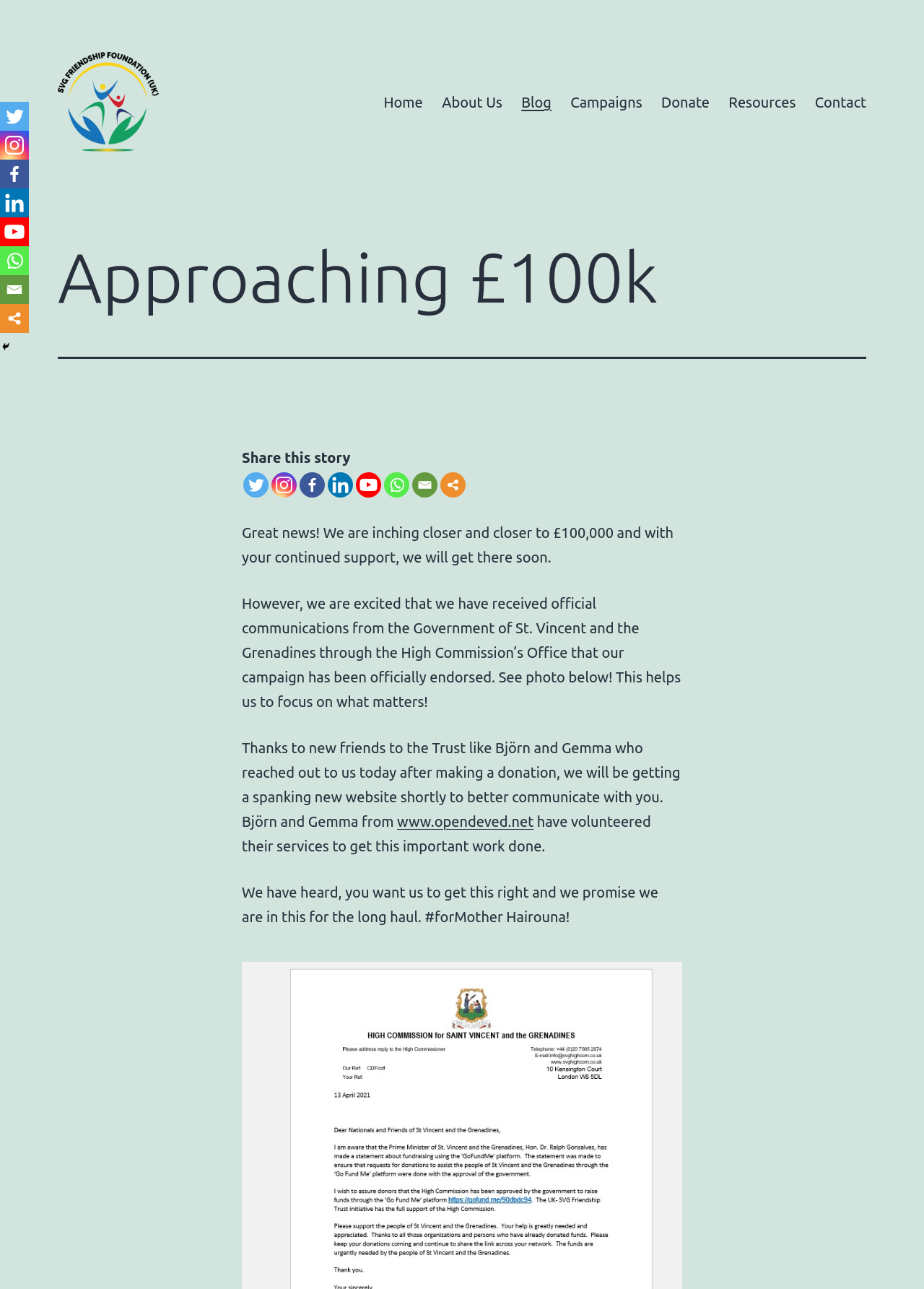What is the purpose of the 'Share this story' section?
Look at the image and respond with a one-word or short phrase answer.

To share the story on social media